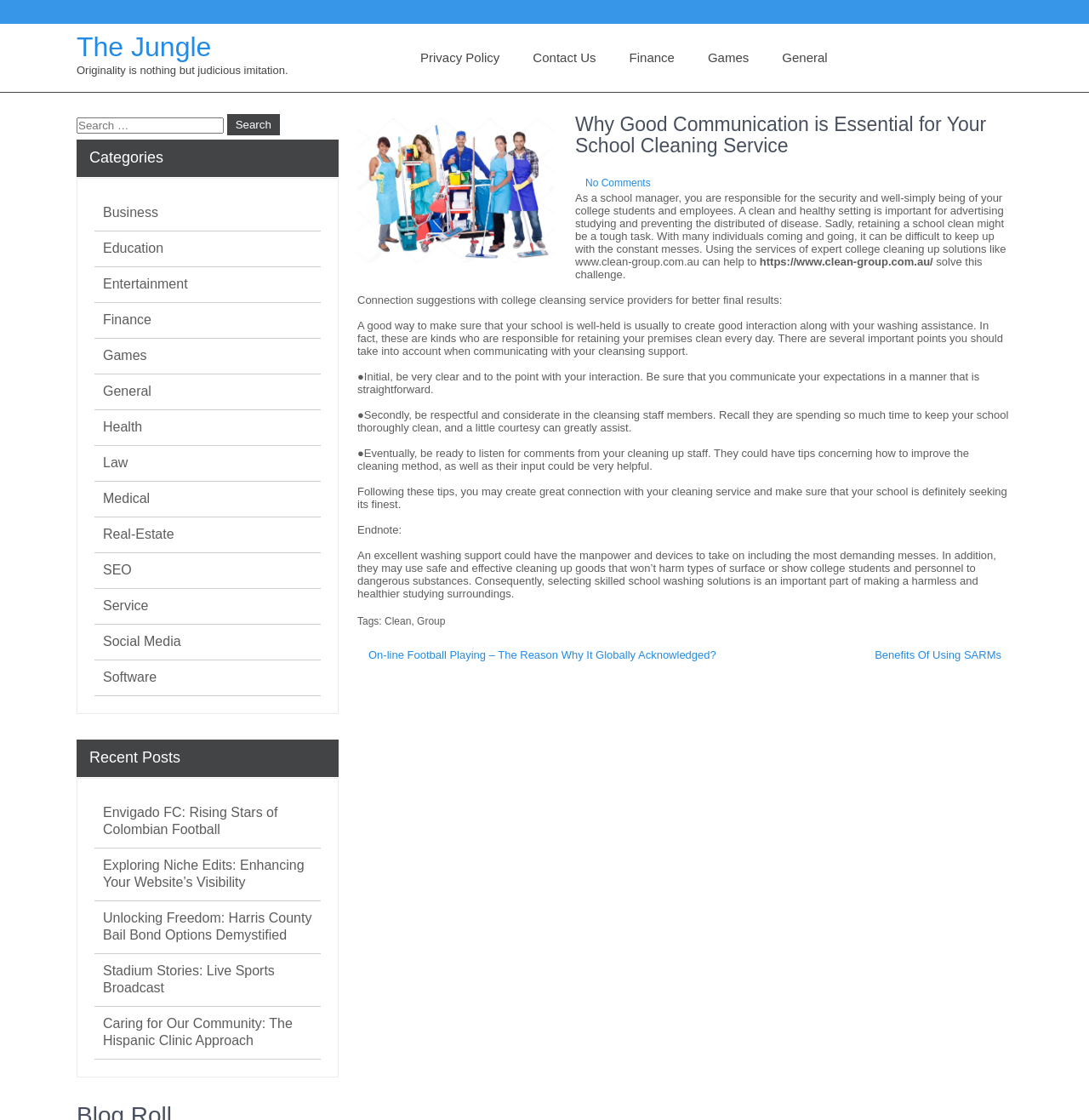Specify the bounding box coordinates of the region I need to click to perform the following instruction: "Visit the Privacy Policy page". The coordinates must be four float numbers in the range of 0 to 1, i.e., [left, top, right, bottom].

[0.37, 0.029, 0.474, 0.074]